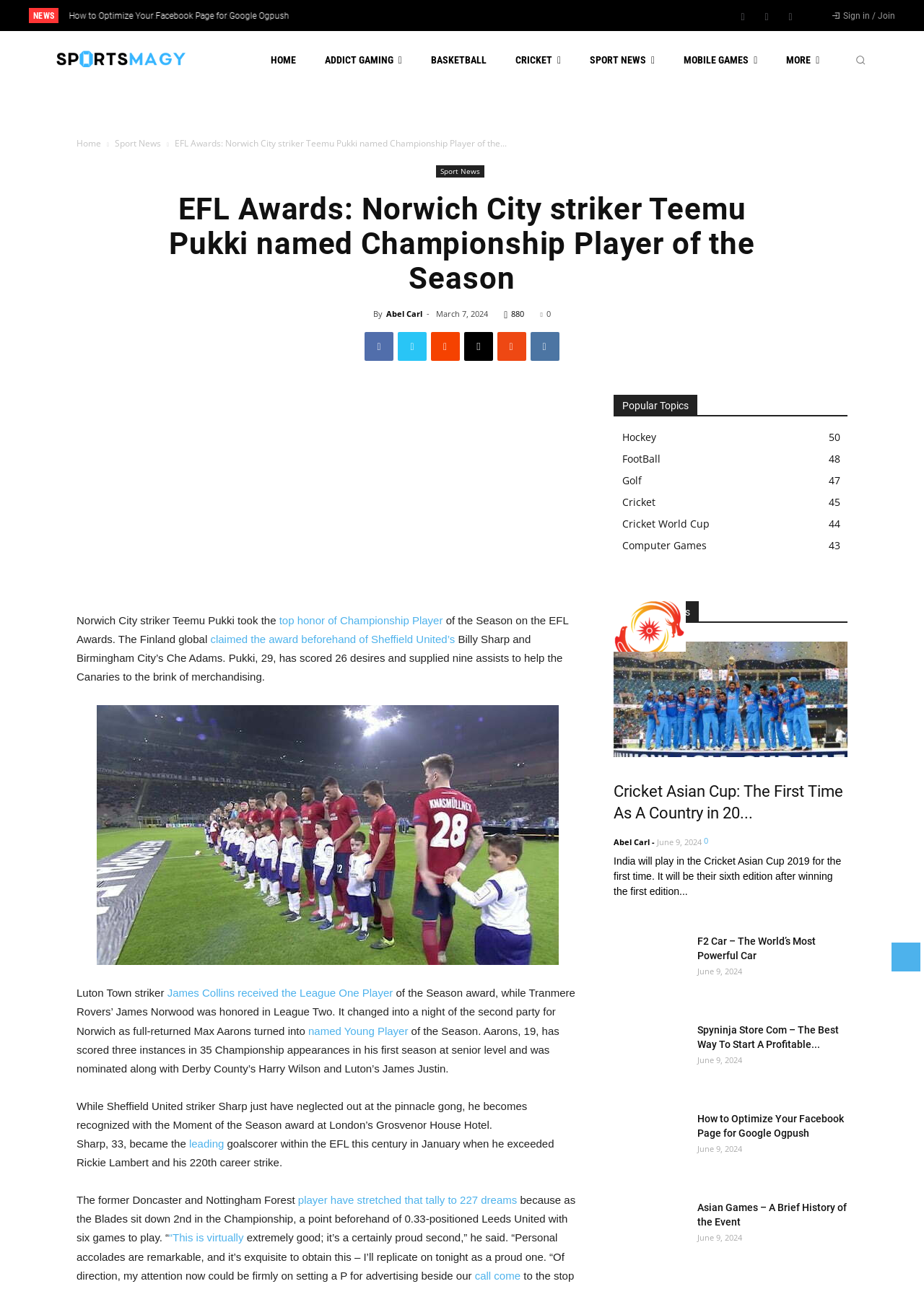Determine the bounding box for the UI element described here: "top honor of Championship Player".

[0.302, 0.476, 0.479, 0.486]